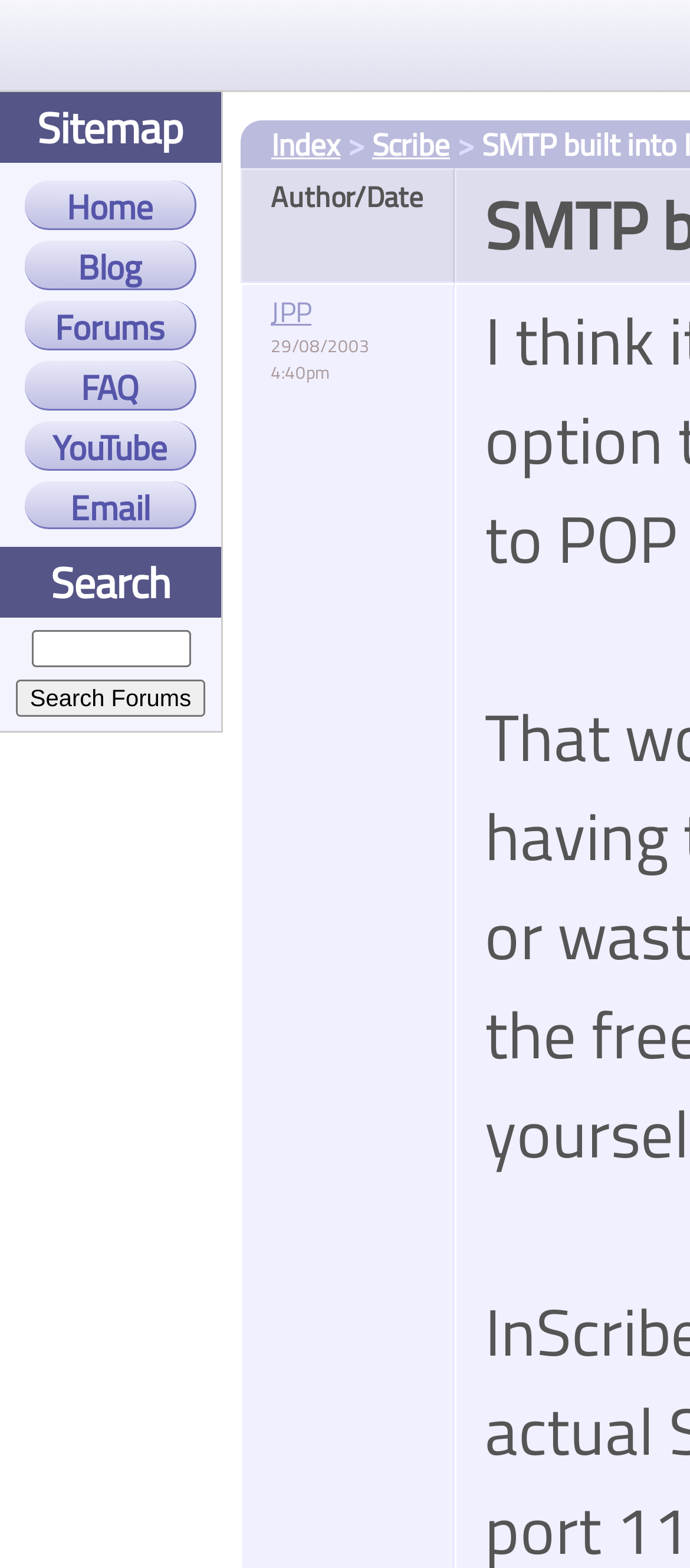Refer to the screenshot and give an in-depth answer to this question: What is the purpose of the textbox?

The textbox is located below the 'Search' heading, and it is not required, indicating that it is used for searching purposes. The button 'Search Forums' is also nearby, further supporting this conclusion.